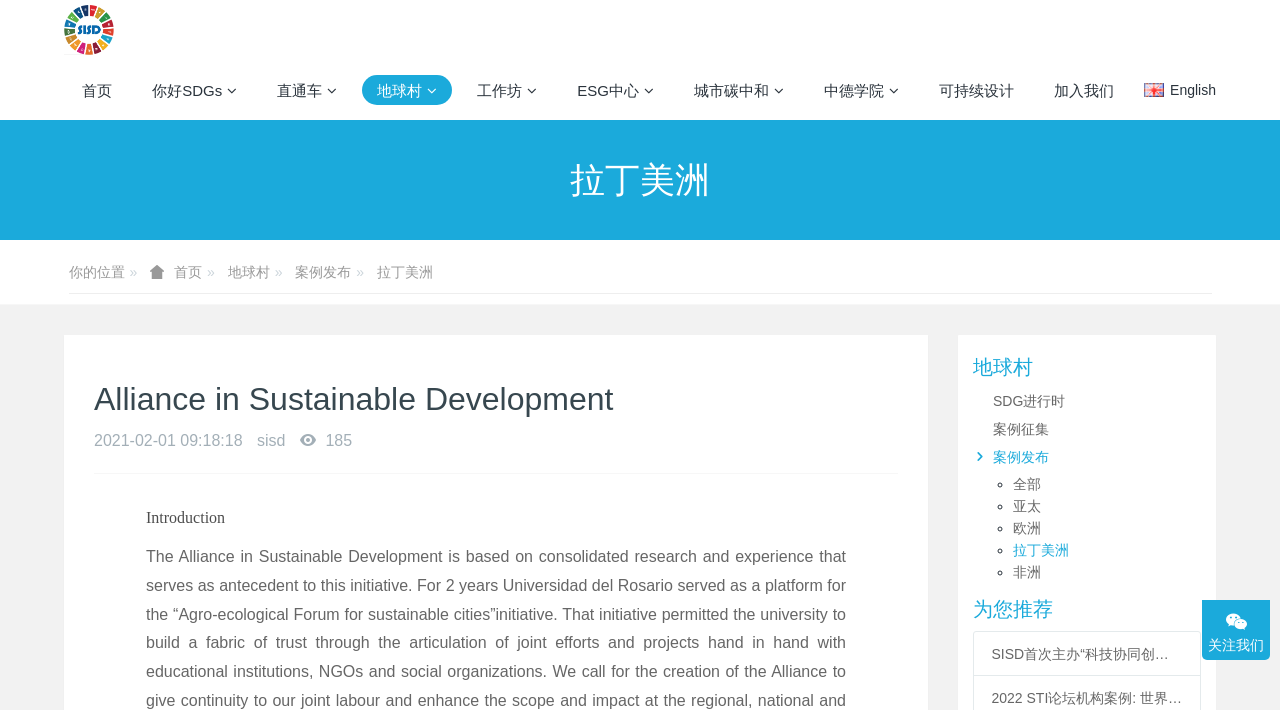What is the first menu item on the top navigation bar?
With the help of the image, please provide a detailed response to the question.

The first menu item on the top navigation bar is '首页', which is a link element located at [0.053, 0.085, 0.099, 0.169]. It is the first item in the navigation bar, indicating that it is the first option available to users.